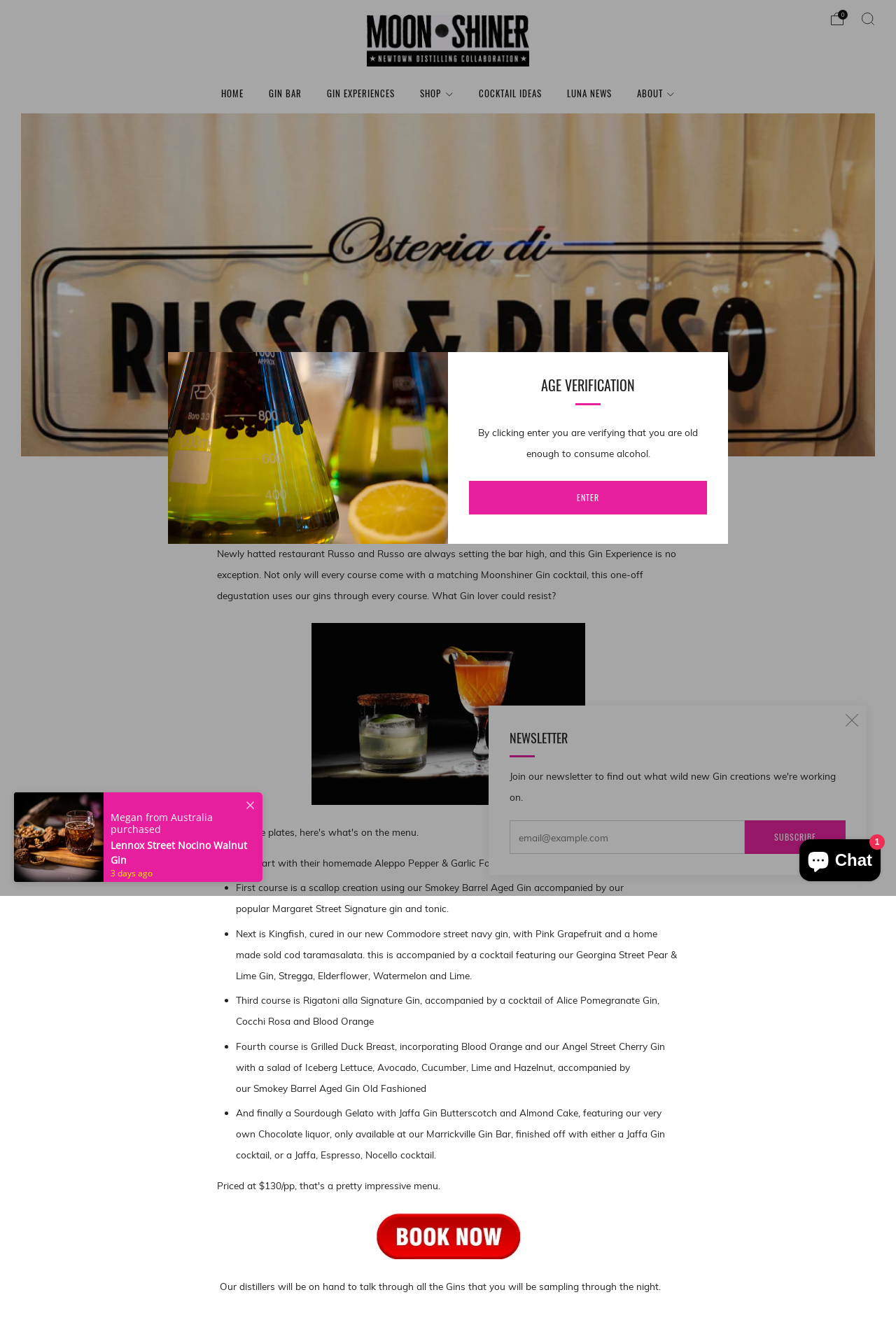Could you provide the bounding box coordinates for the portion of the screen to click to complete this instruction: "Enter the website"?

[0.523, 0.363, 0.789, 0.388]